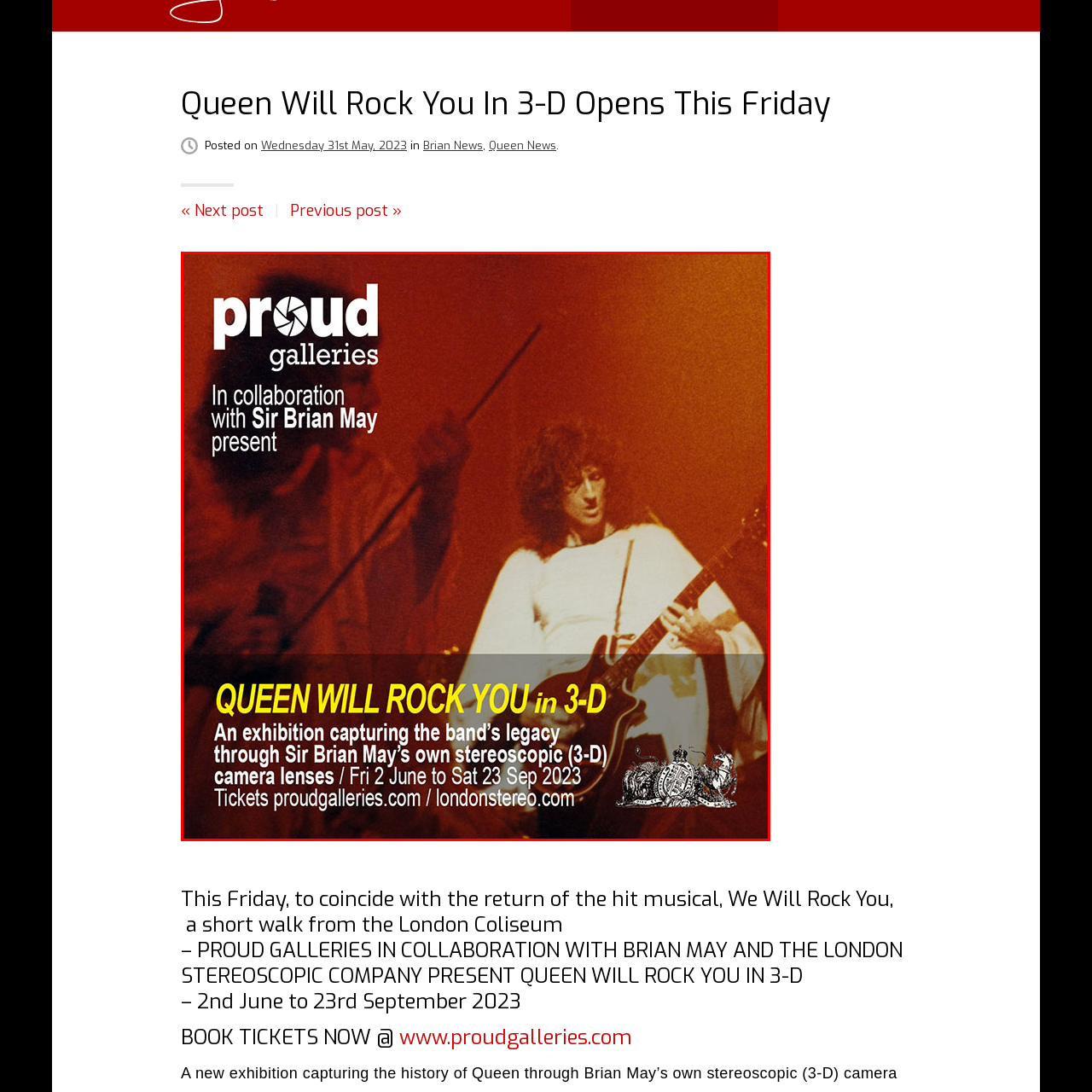Give a comprehensive caption for the image marked by the red rectangle.

The image showcases promotional material for the "Queen Will Rock You in 3-D" exhibition, hosted by Proud Galleries in collaboration with Sir Brian May. It features vibrant imagery of the band Queen, highlighting their legacy through the unique perspective of Brian May's own stereoscopic camera lenses. The exhibition runs from June 2 to September 23, 2023, inviting fans to delve into the band's history through captivating three-dimensional photography. The top of the image prominently displays the Proud Galleries logo, establishing the venue, while the bottom includes essential details about the exhibit, including links for ticket purchases. This event promises a nostalgic journey through Queen's iconic moments, captured in a visually striking format.